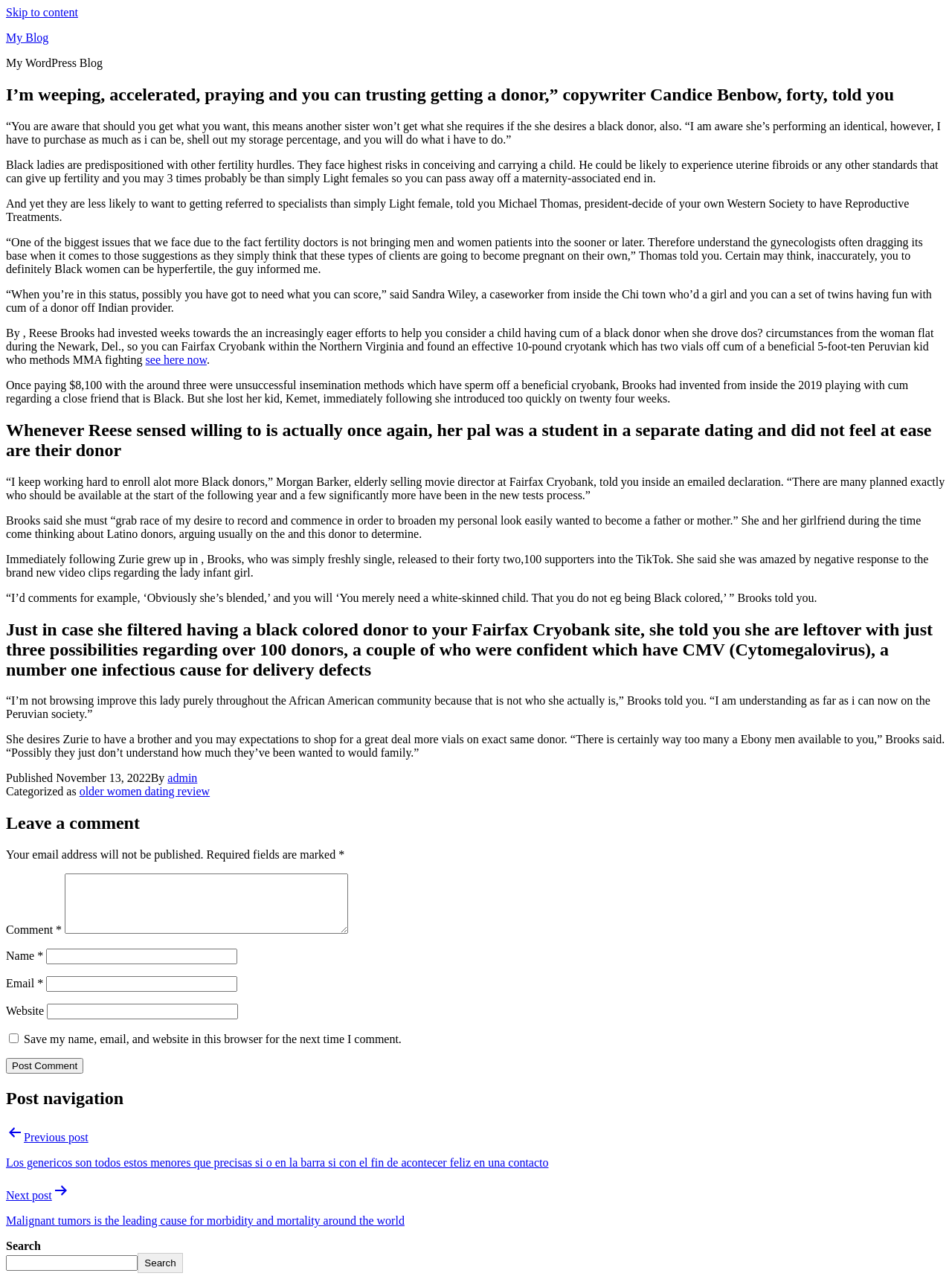Please specify the bounding box coordinates of the clickable section necessary to execute the following command: "Click the 'My Blog' link".

[0.006, 0.024, 0.051, 0.034]